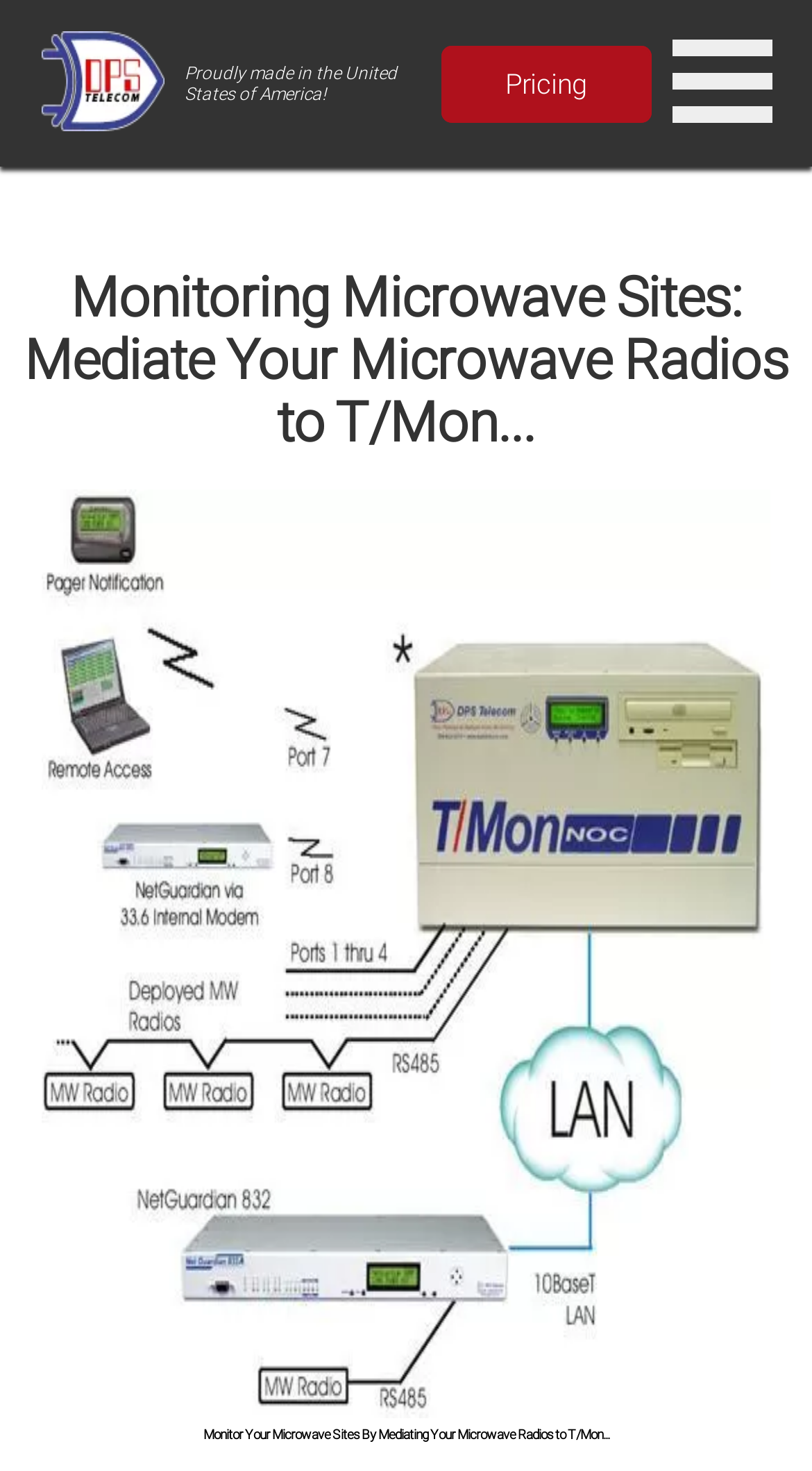Answer in one word or a short phrase: 
What is the navigation option on the top right corner?

Pricing